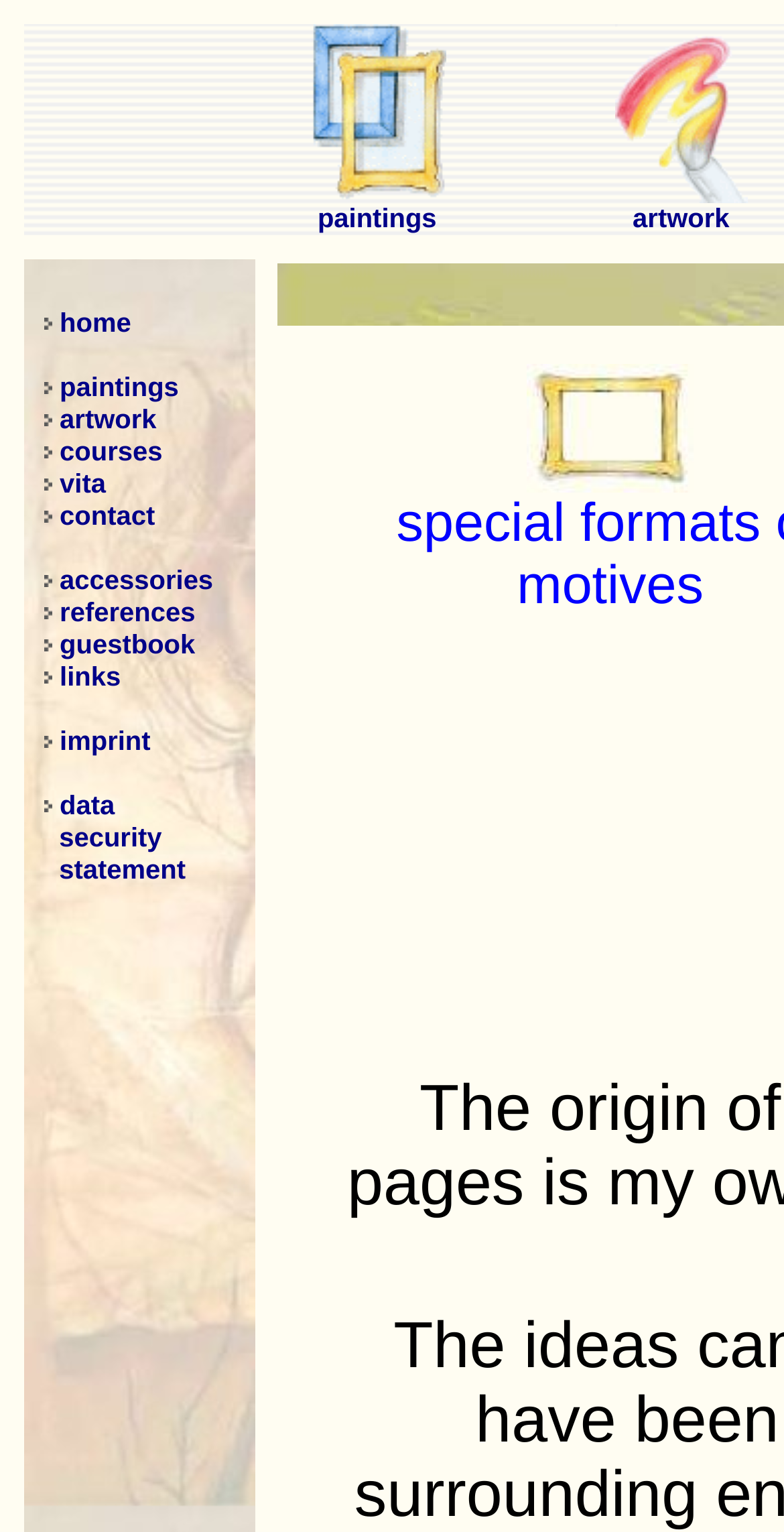Identify the bounding box coordinates of the area you need to click to perform the following instruction: "visit vita page".

[0.076, 0.306, 0.135, 0.325]